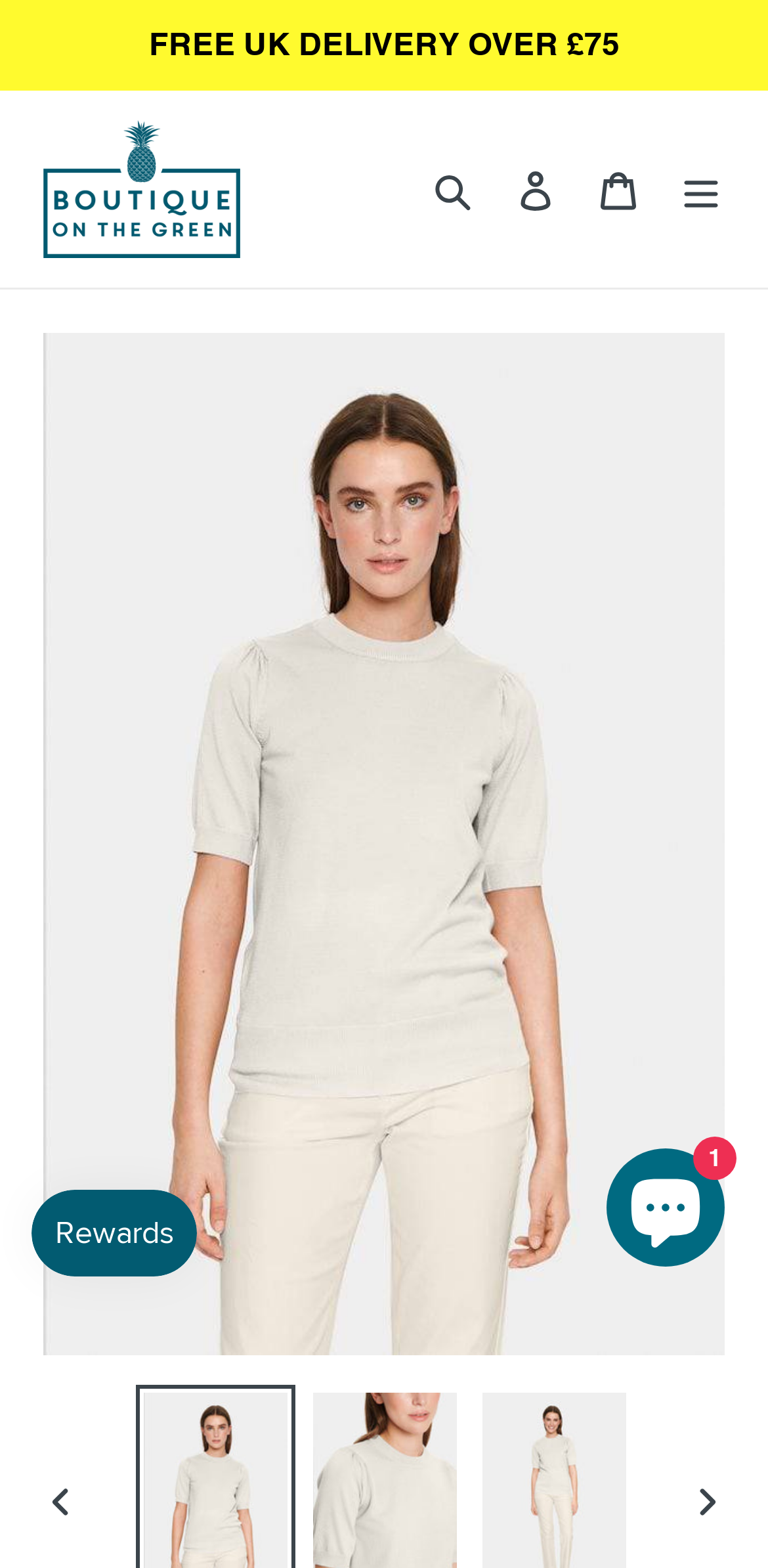Please provide a comprehensive response to the question below by analyzing the image: 
How many navigation buttons are there for the product image?

I counted the number of navigation buttons for the product image by looking at the button elements with the text 'PREVIOUS SLIDE' and 'NEXT SLIDE' which are located below the product image.